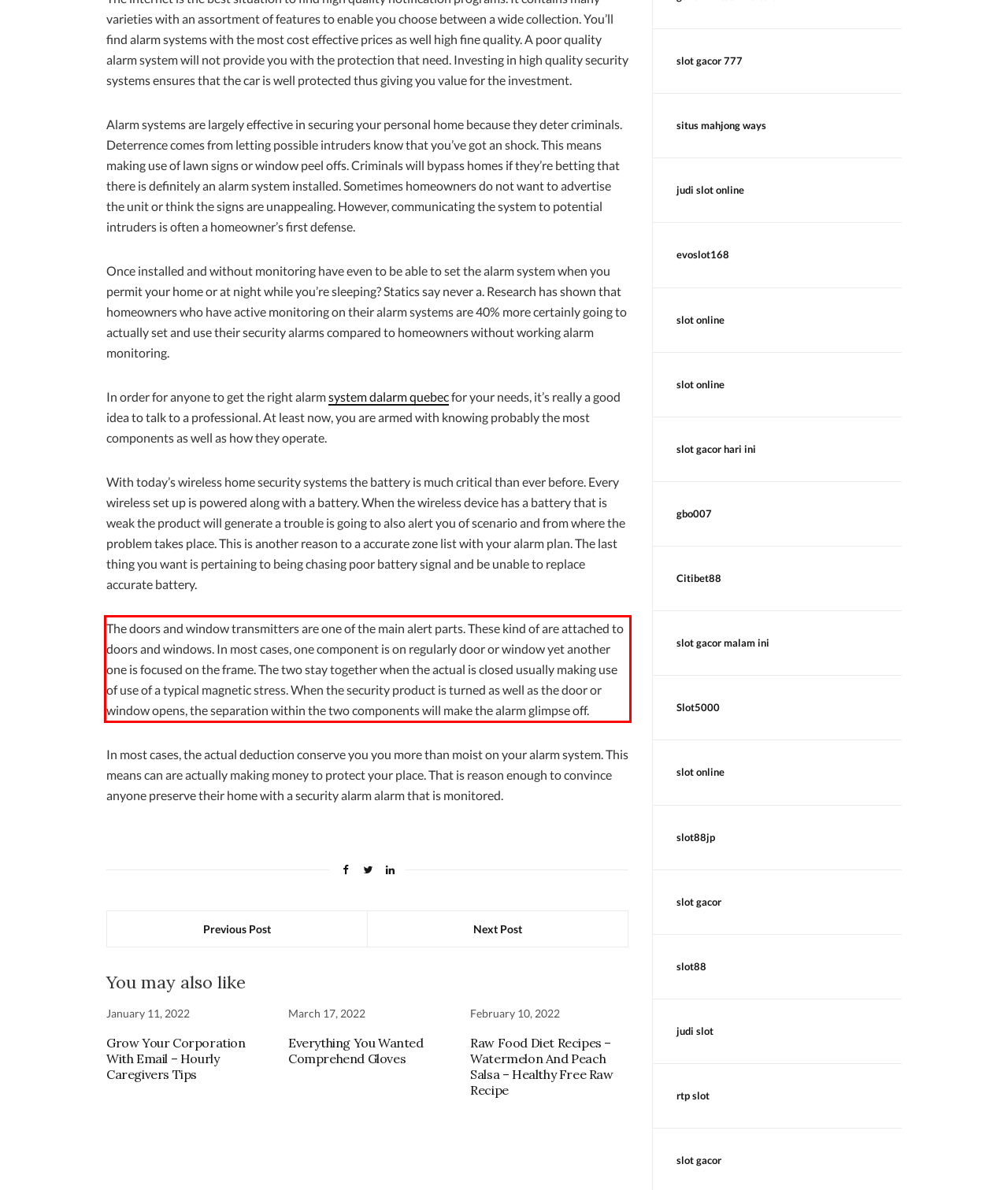You are looking at a screenshot of a webpage with a red rectangle bounding box. Use OCR to identify and extract the text content found inside this red bounding box.

The doors and window transmitters are one of the main alert parts. These kind of are attached to doors and windows. In most cases, one component is on regularly door or window yet another one is focused on the frame. The two stay together when the actual is closed usually making use of use of a typical magnetic stress. When the security product is turned as well as the door or window opens, the separation within the two components will make the alarm glimpse off.